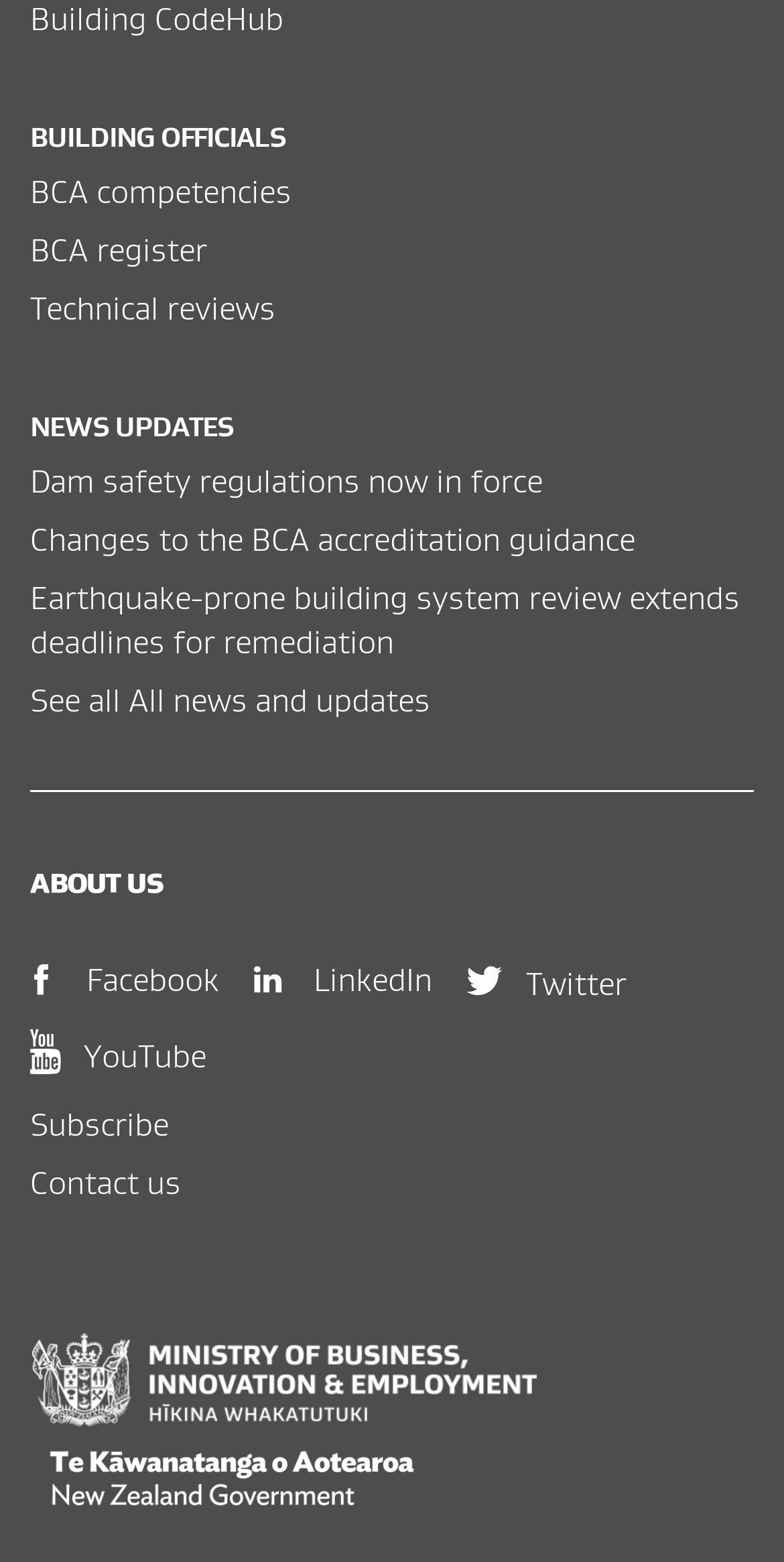Show the bounding box coordinates of the element that should be clicked to complete the task: "Contact us".

[0.038, 0.743, 0.962, 0.771]